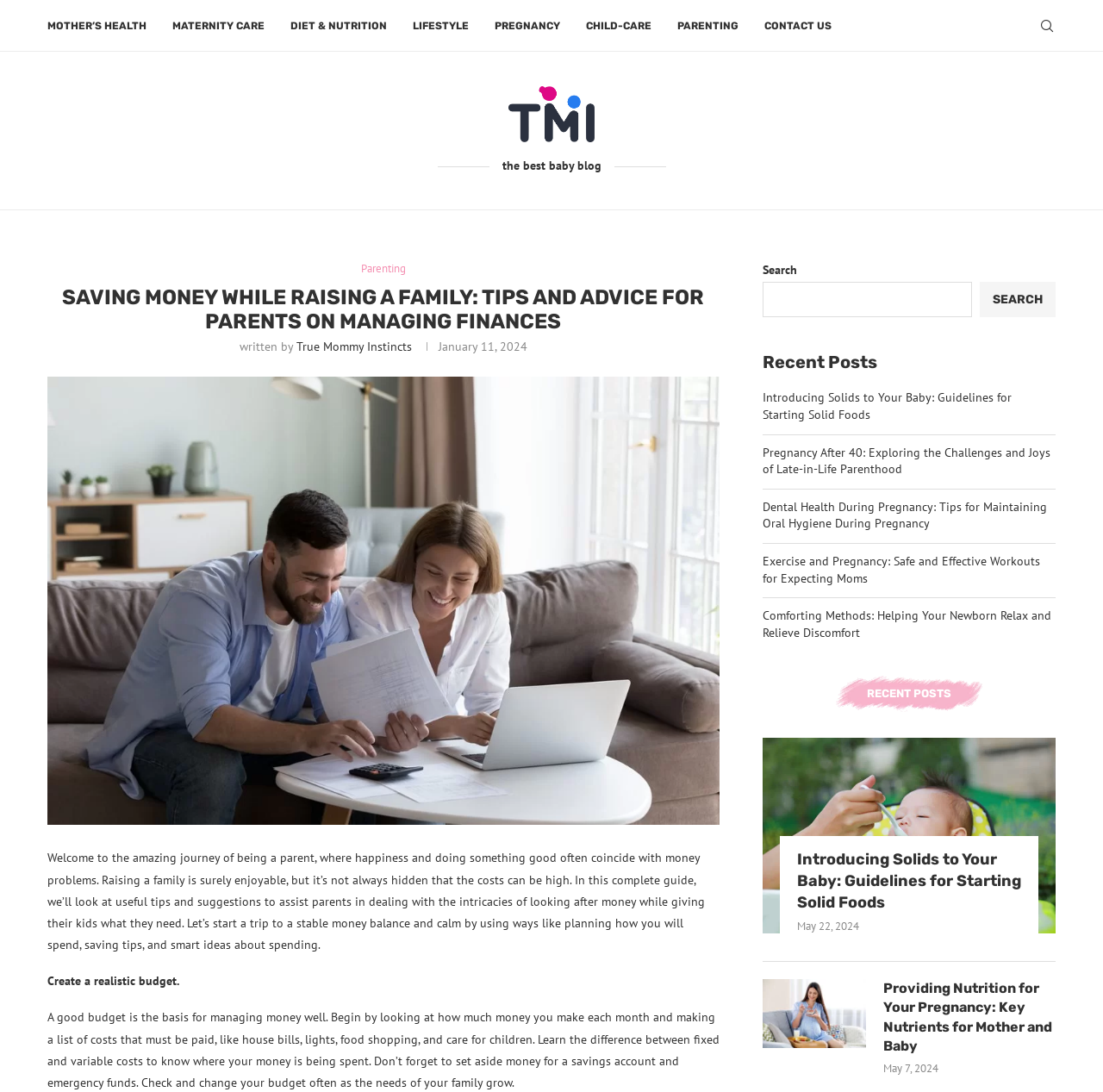Determine the bounding box coordinates for the area you should click to complete the following instruction: "Check the 'RECENT POSTS' section".

[0.691, 0.322, 0.957, 0.341]